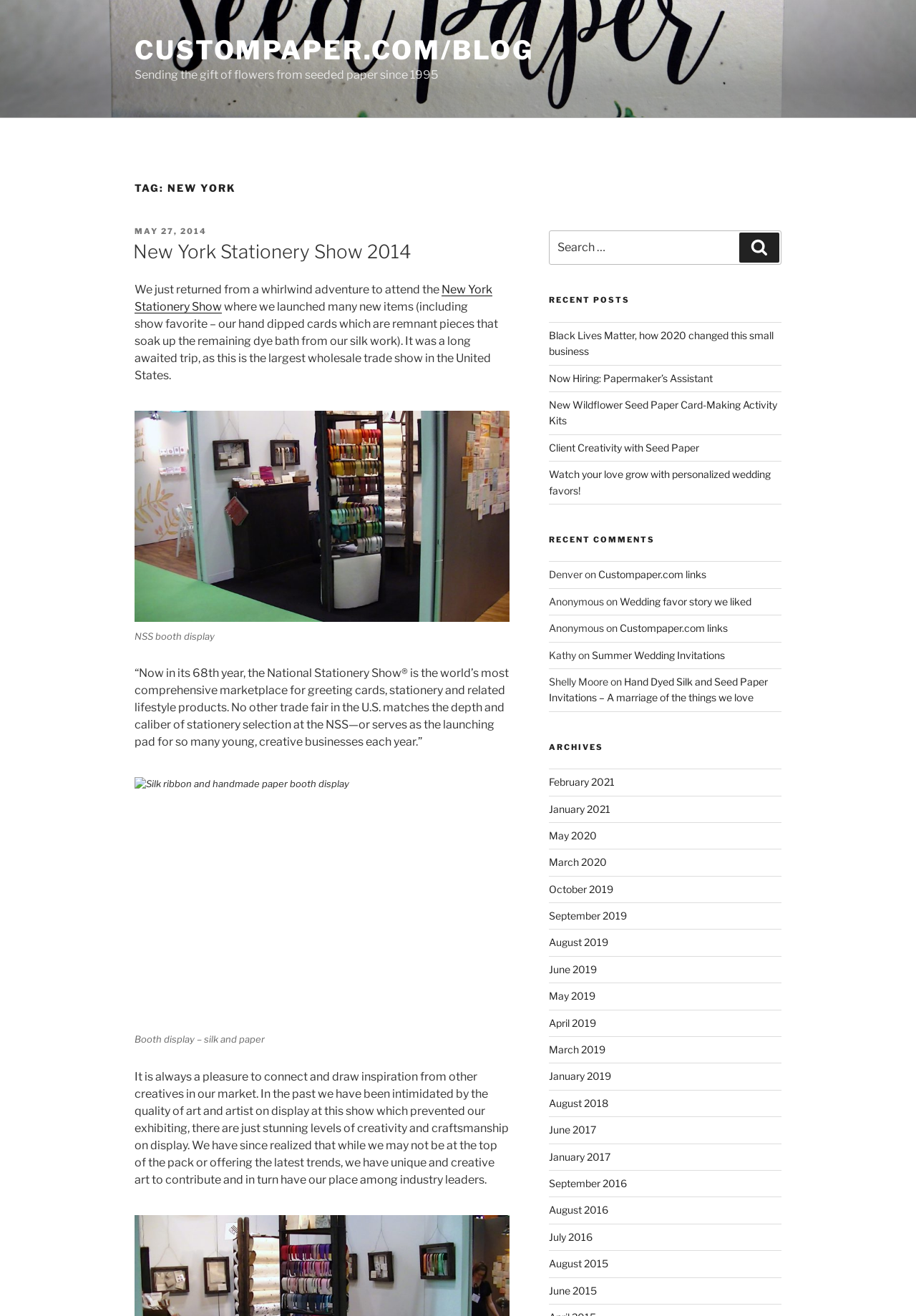Please reply with a single word or brief phrase to the question: 
What type of products are shown in the booth display?

Handmade paper and silk ribbon